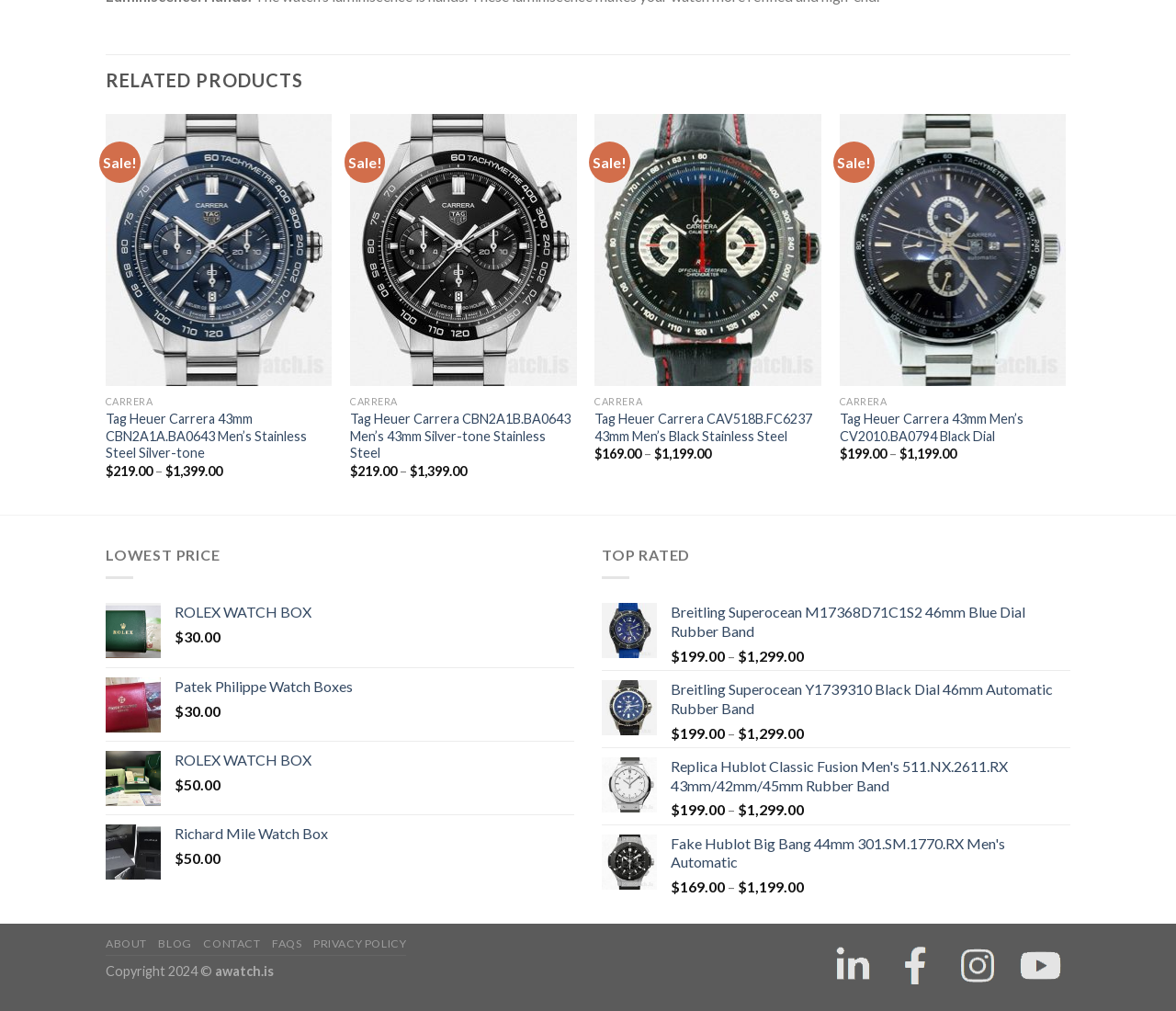Please identify the bounding box coordinates of the area I need to click to accomplish the following instruction: "Click on 'Breitling Superocean M17368D71C1S2 46mm Blue Dial Rubber Band'".

[0.57, 0.596, 0.91, 0.634]